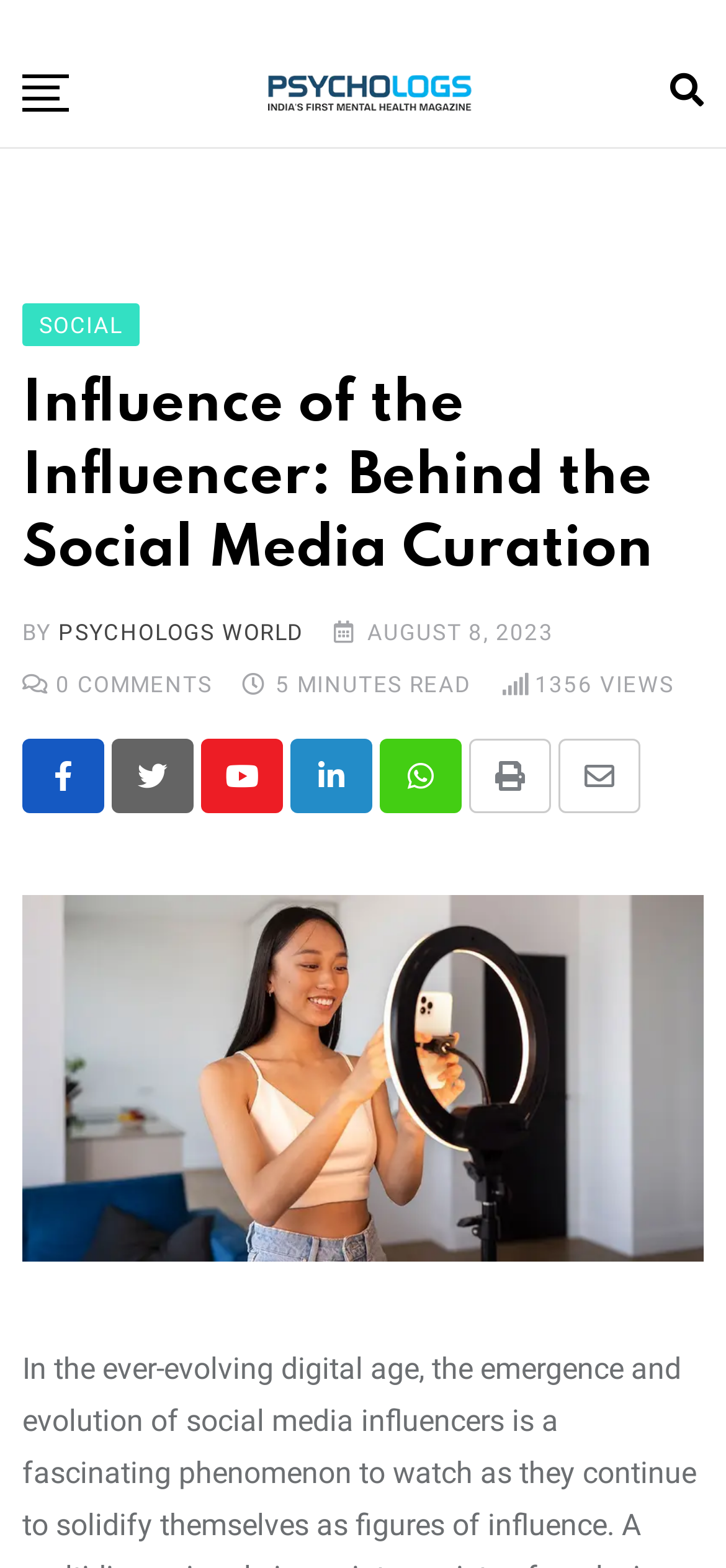Determine the bounding box coordinates of the element's region needed to click to follow the instruction: "View the editorial board". Provide these coordinates as four float numbers between 0 and 1, formatted as [left, top, right, bottom].

[0.0, 0.182, 1.0, 0.224]